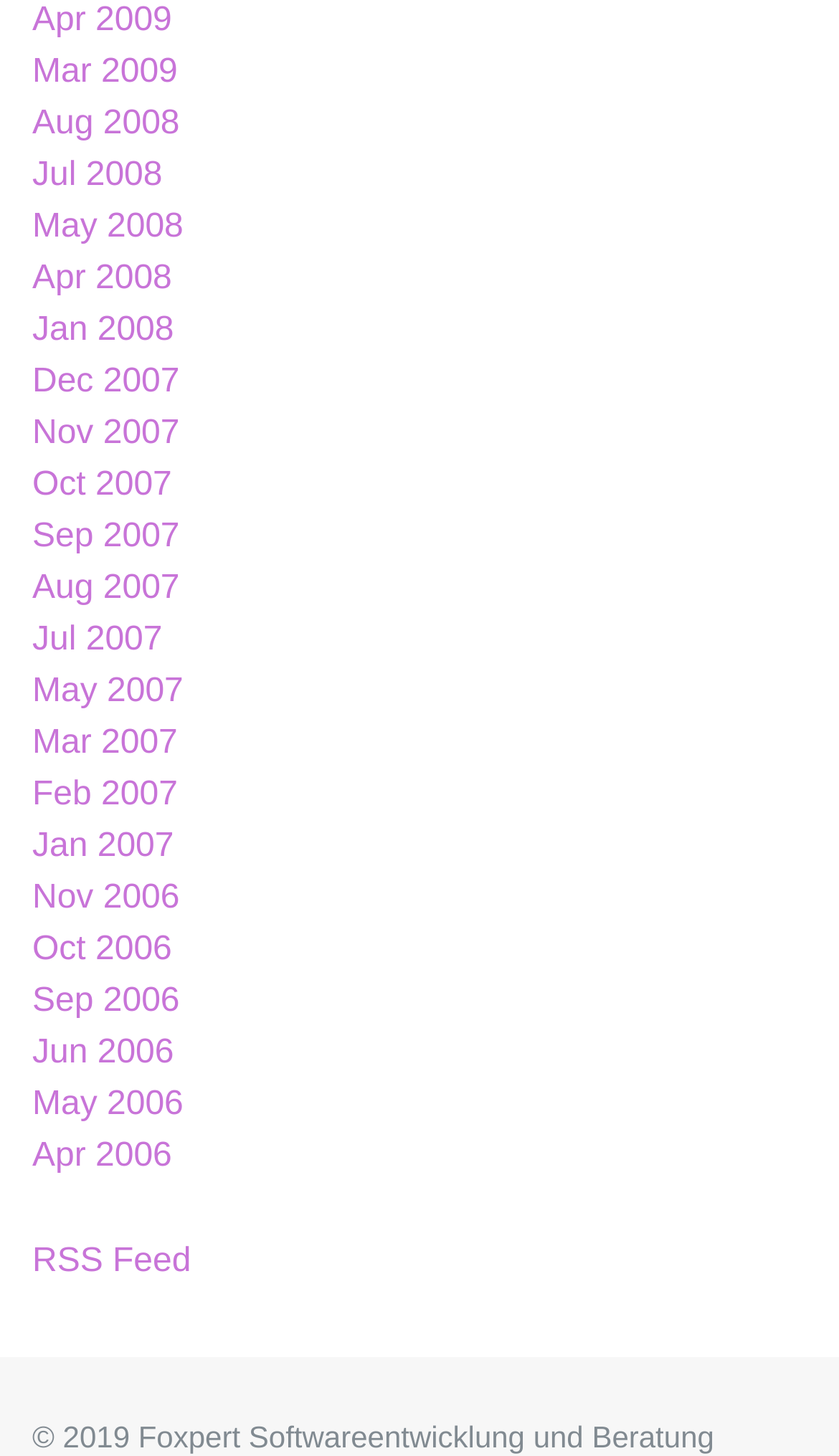Highlight the bounding box coordinates of the element you need to click to perform the following instruction: "View archives from Mar 2009."

[0.038, 0.032, 0.962, 0.068]